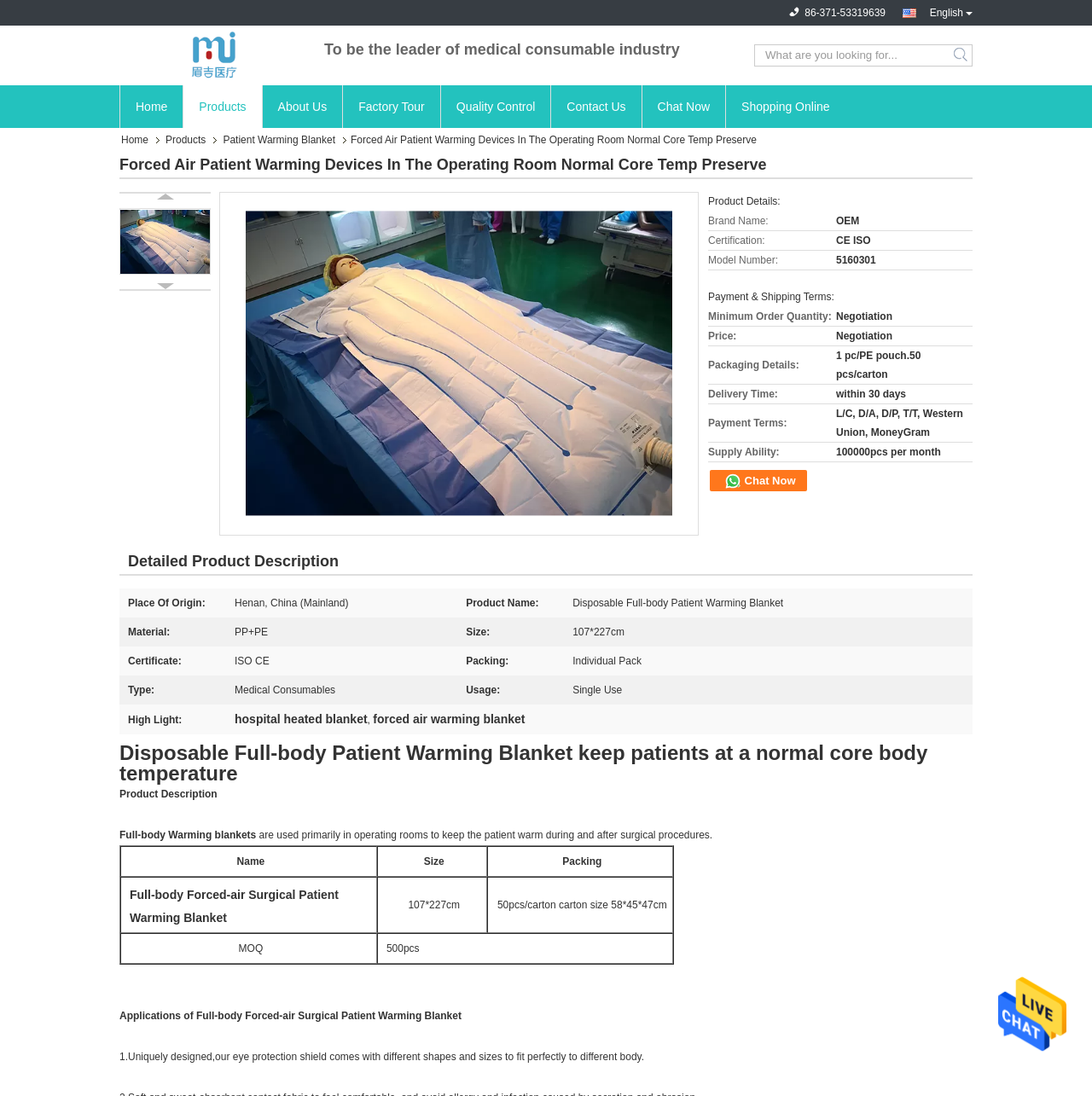Please specify the bounding box coordinates of the element that should be clicked to execute the given instruction: 'Read the article by Chelsea Sherman'. Ensure the coordinates are four float numbers between 0 and 1, expressed as [left, top, right, bottom].

None